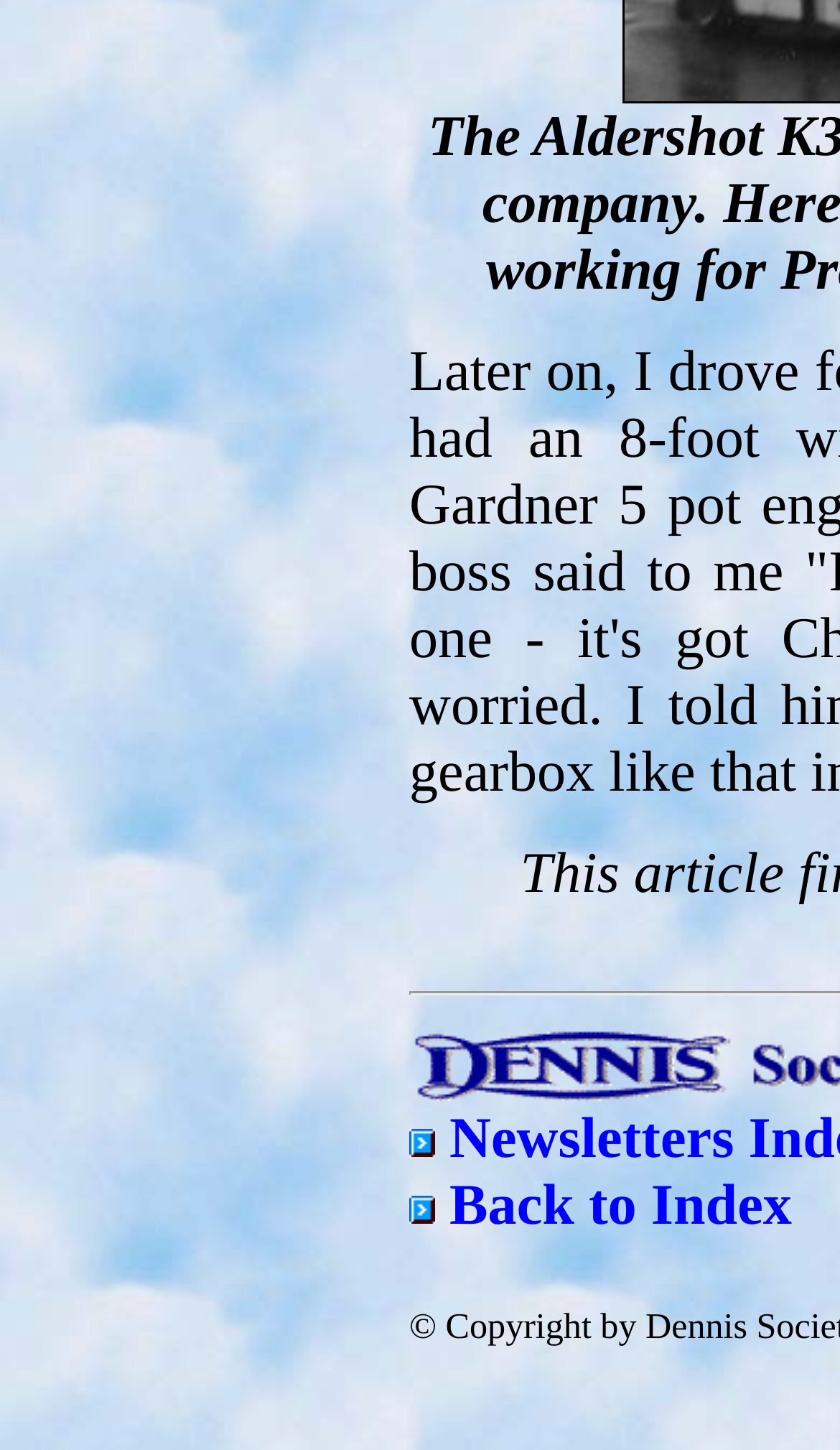Predict the bounding box of the UI element that fits this description: "Back to Index".

[0.487, 0.825, 0.943, 0.85]